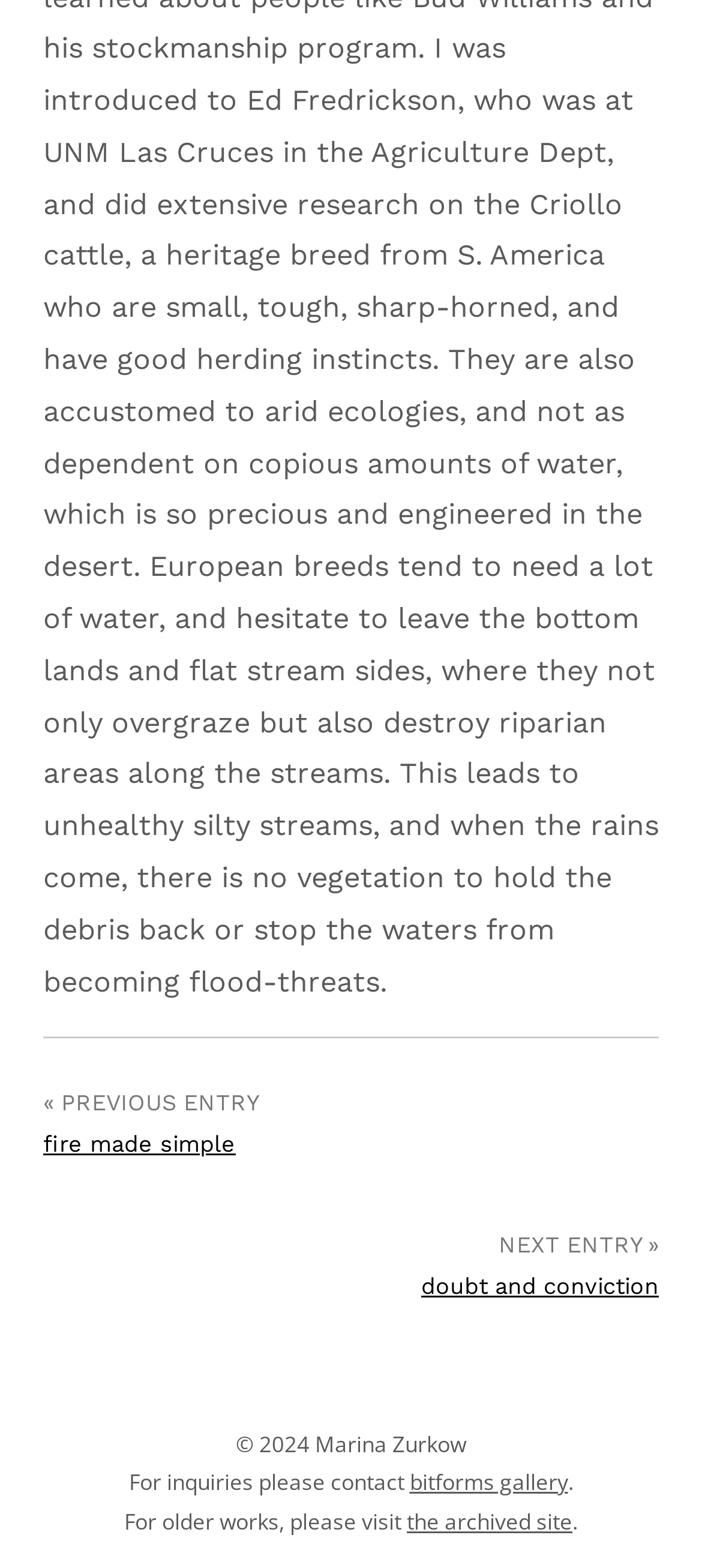Respond concisely with one word or phrase to the following query:
What is the copyright year of the webpage?

2024